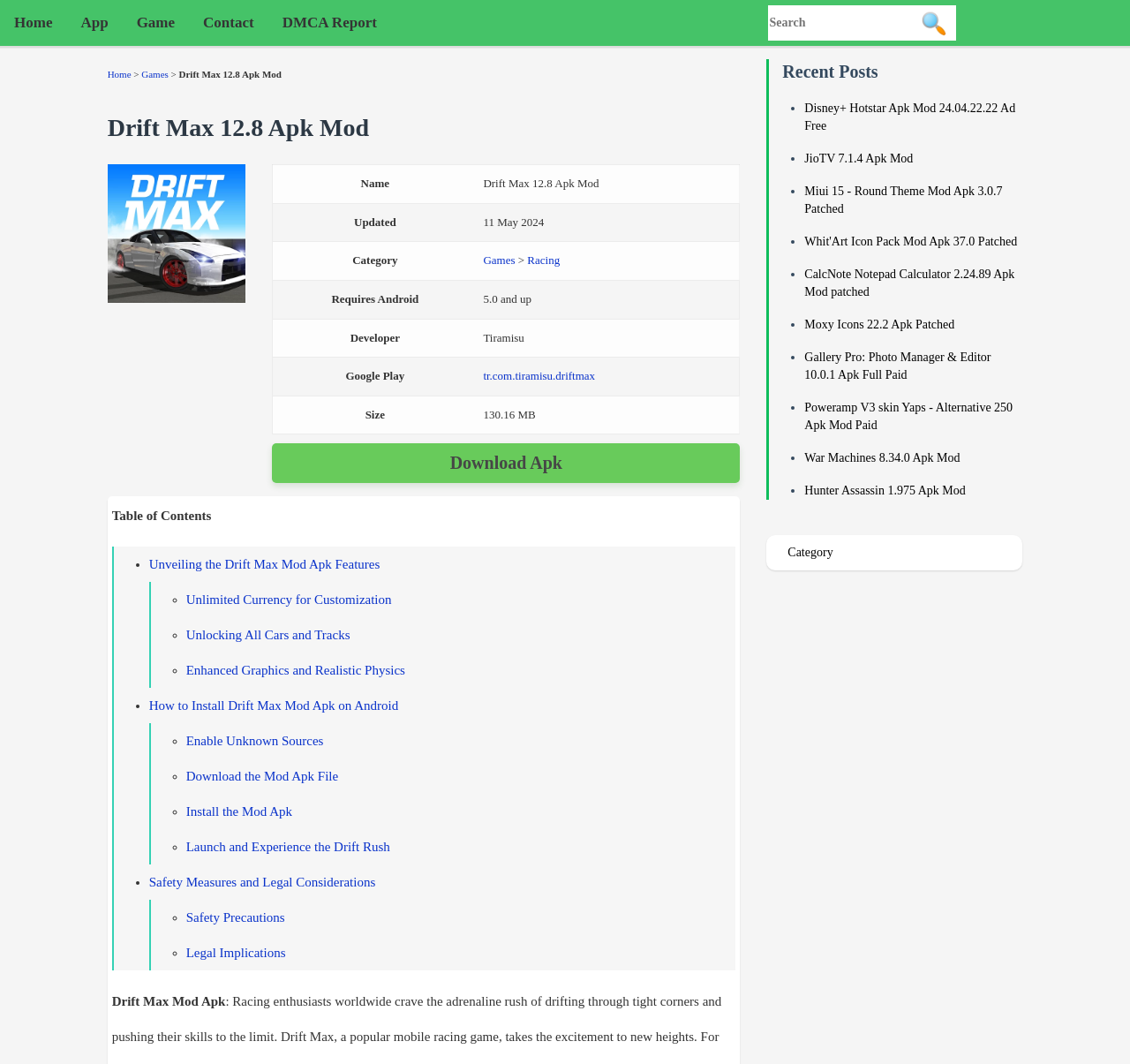Write an exhaustive caption that covers the webpage's main aspects.

This webpage is about Drift Max Mod Apk, a racing game. At the top, there are five links: "Home", "App", "Game", "Contact", and "DMCA Report". Next to these links, there is a search box with a magnifying glass icon. Below the search box, there is a heading "Drift Max 12.8 Apk Mod" and an image related to the game.

Under the image, there is a table with five rows, each containing information about the game, such as its name, updated date, category, required Android version, and developer. To the right of the table, there is a "Download Apk" link.

Below the table, there is a section titled "Table of Contents" with a list of links to different parts of the webpage, including "Unveiling the Drift Max Mod Apk Features", "How to Install Drift Max Mod Apk on Android", and "Safety Measures and Legal Considerations". Each link is preceded by a bullet point or a list marker.

The webpage also has a section with recent posts, which includes links to other Apk Mod downloads, such as Disney+ Hotstar, JioTV, and Miui 15. These links are also preceded by bullet points.

Overall, the webpage provides information and resources for downloading and installing Drift Max Mod Apk, as well as other related Apk Mods.